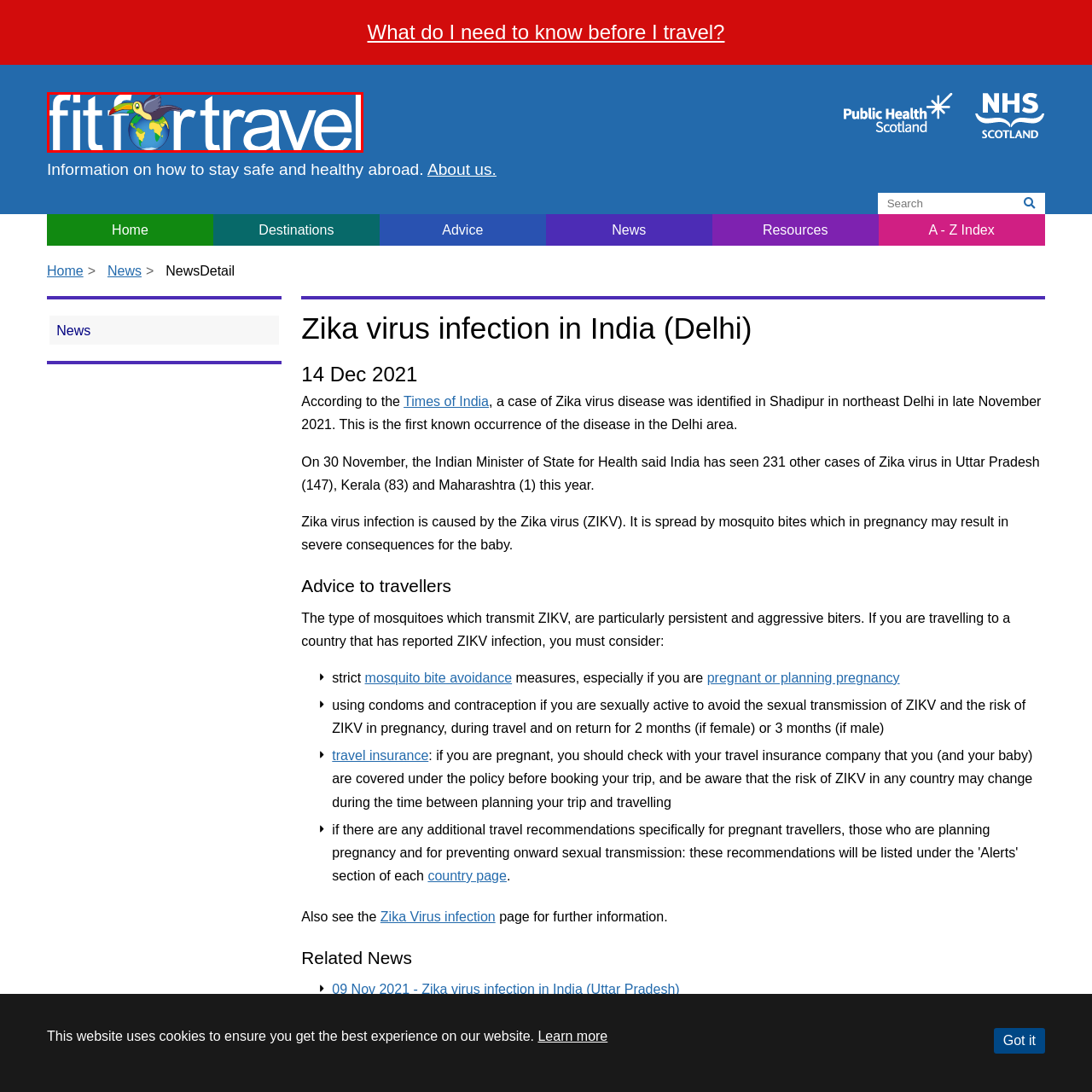Is the toucan perched below the text?
Observe the image highlighted by the red bounding box and answer the question comprehensively.

According to the caption, the toucan is perched above the stylized globe, and the text 'fit for travel' is displayed in bold, white letters against the vibrant blue background, which implies that the toucan is not perched below the text.